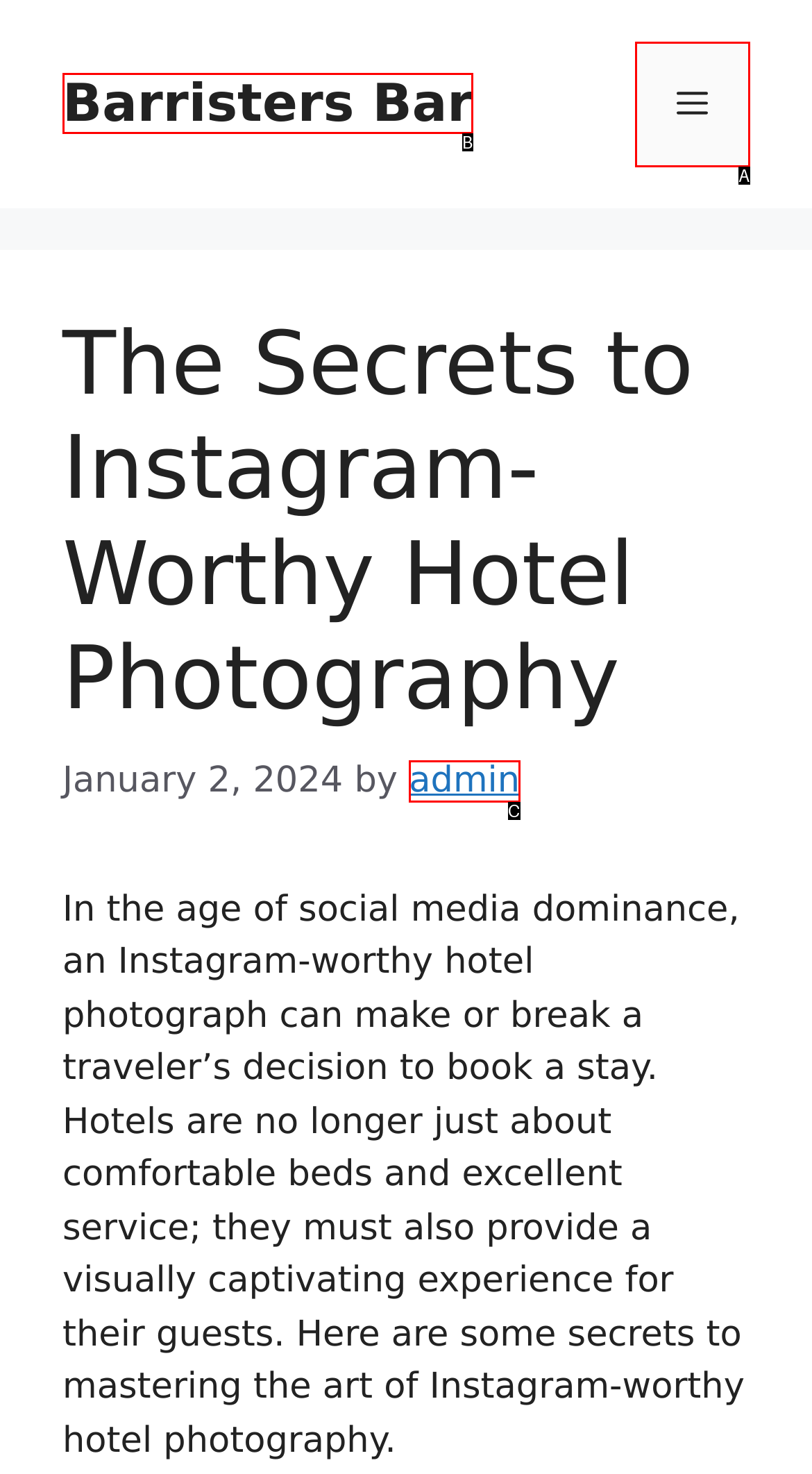Choose the option that best matches the description: Barristers Bar
Indicate the letter of the matching option directly.

B